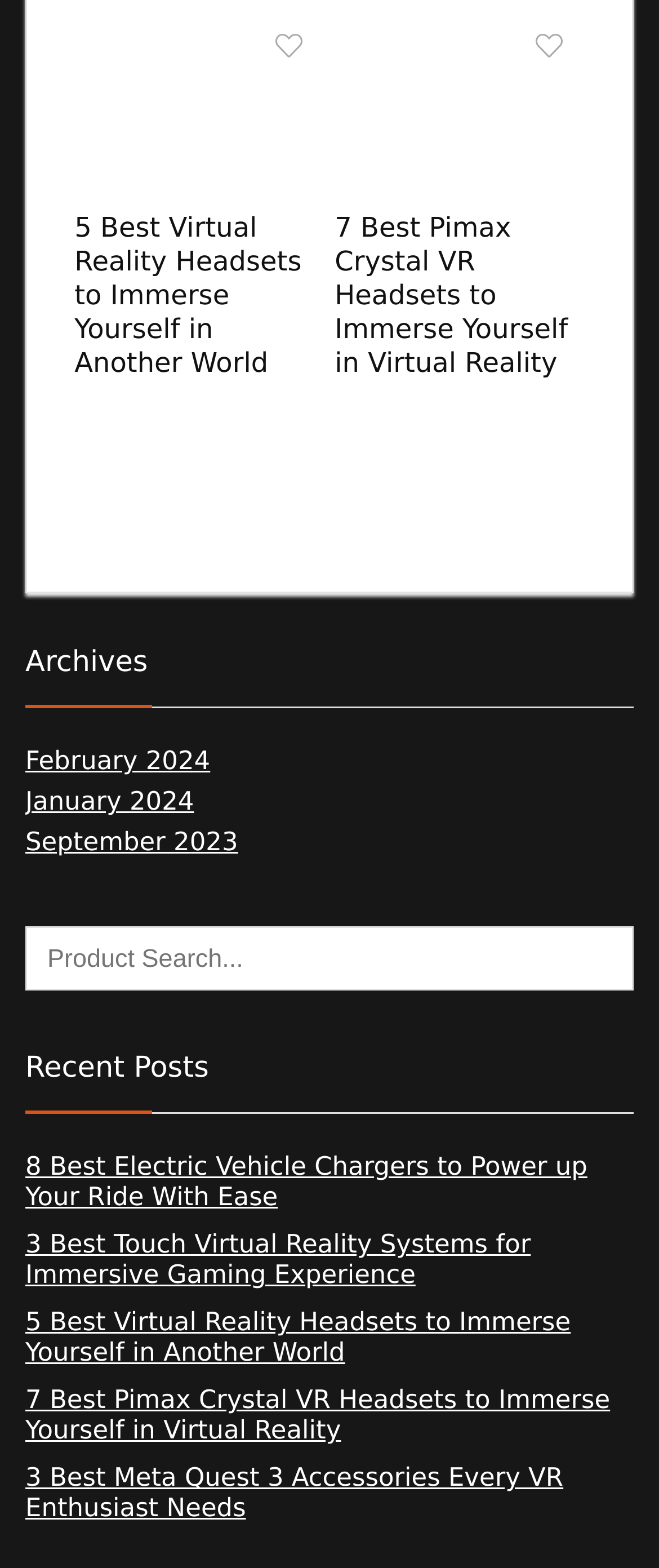Locate the coordinates of the bounding box for the clickable region that fulfills this instruction: "Read the article about 5 Best Virtual Reality Headsets".

[0.113, 0.135, 0.458, 0.242]